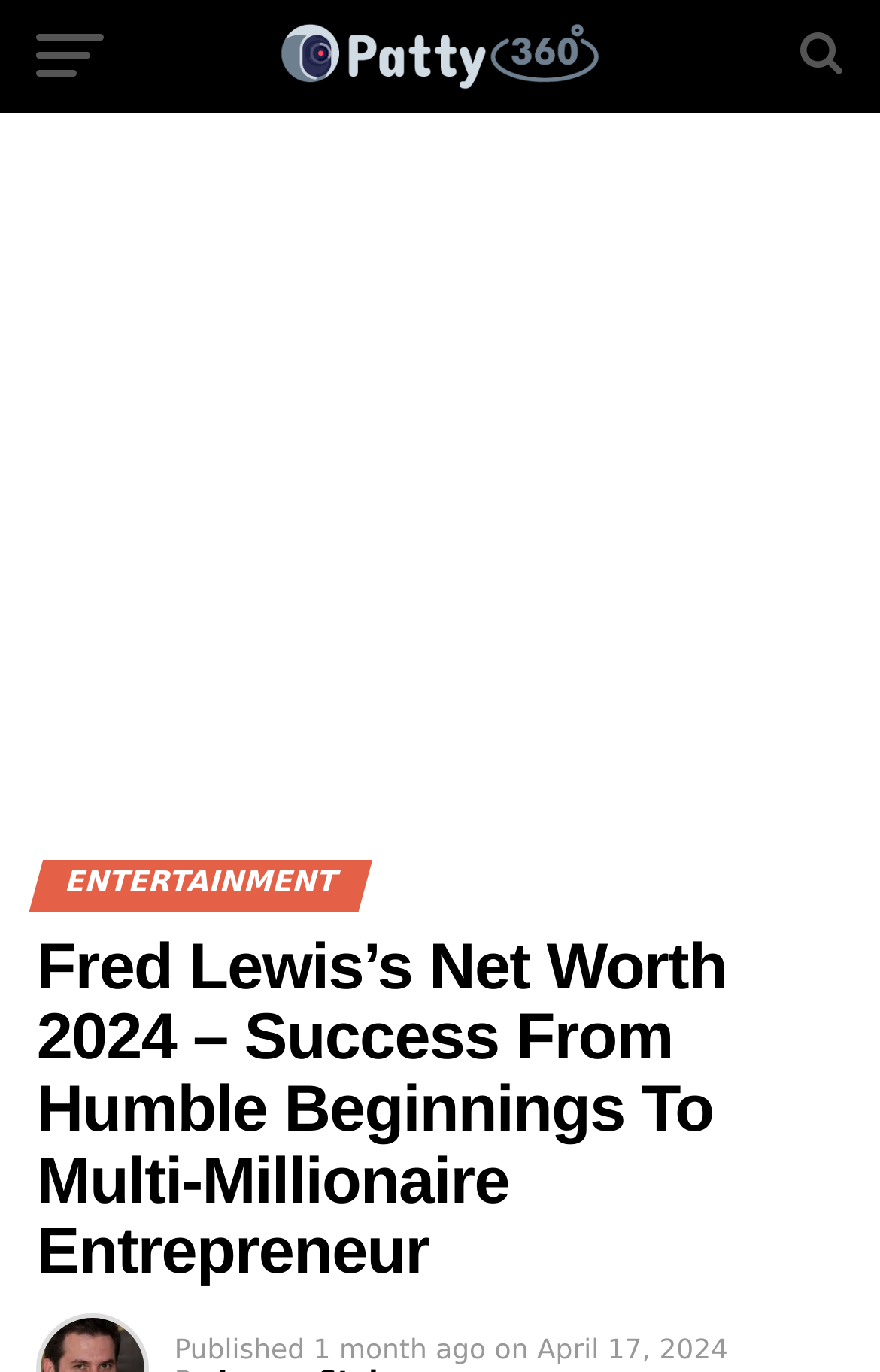When was the article published?
Please answer the question as detailed as possible based on the image.

I found the publication date by examining the time element, which contains the text 'April 17, 2024'. This element is located near the bottom of the webpage.